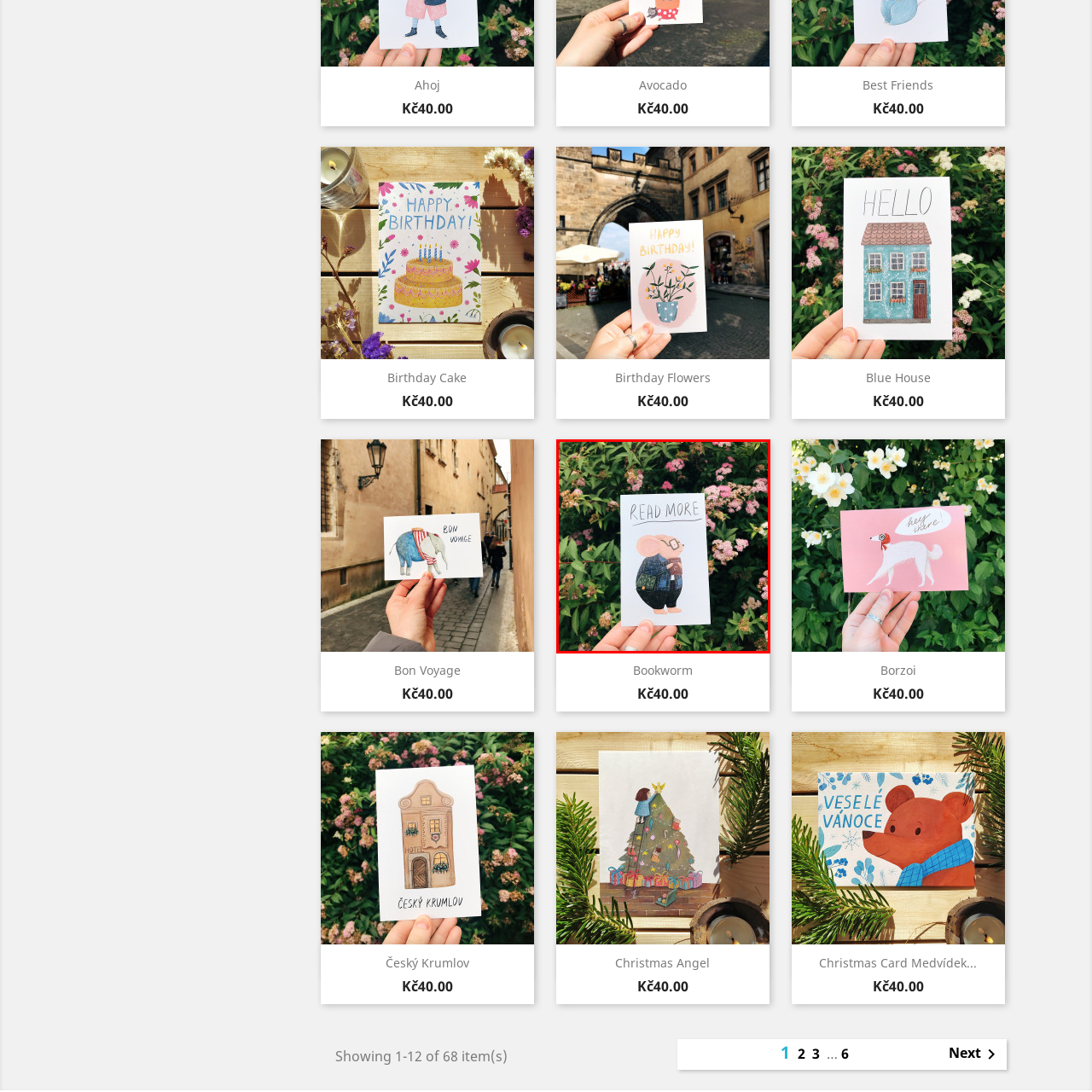What is written above the mouse character?
Observe the image within the red bounding box and formulate a detailed response using the visual elements present.

The phrase 'READ MORE' is prominently displayed in playful handwriting above the mouse character, inviting viewers to delve into more literature.